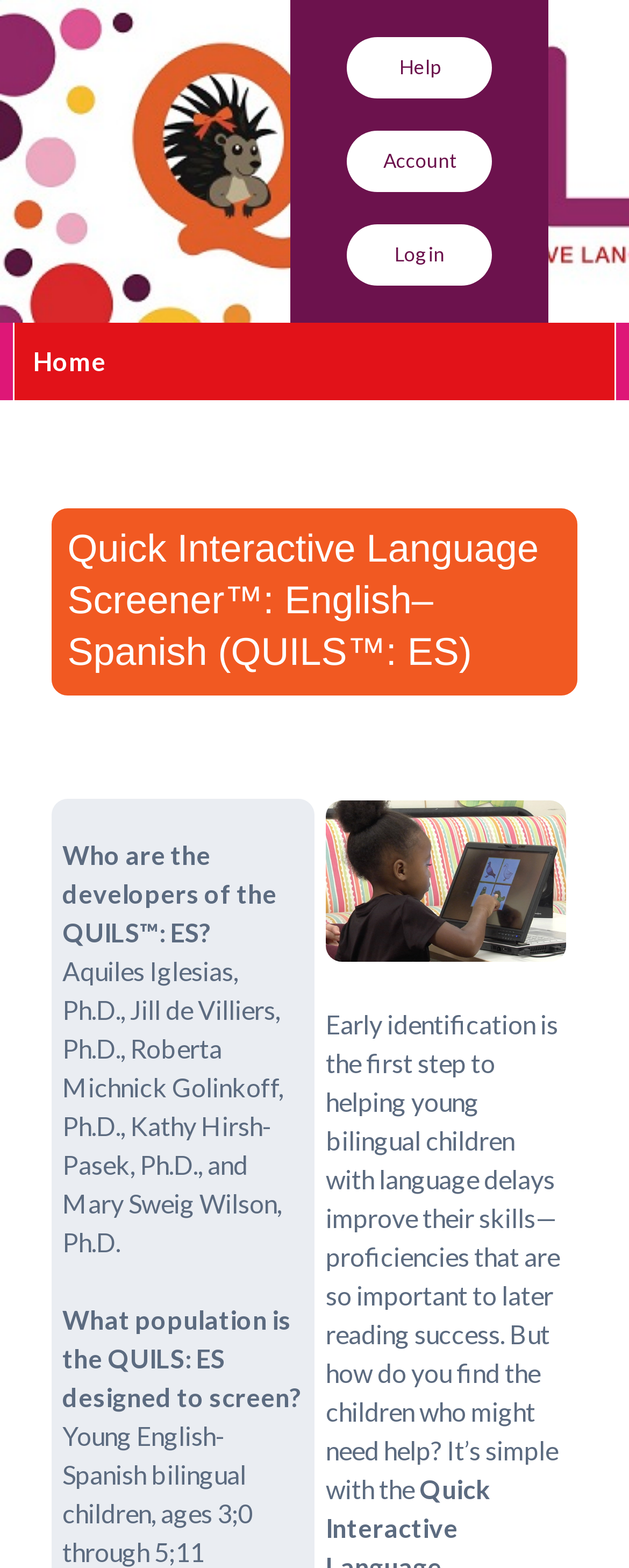Find the headline of the webpage and generate its text content.

Quick Interactive Language Screener™: English–Spanish (QUILS™: ES)